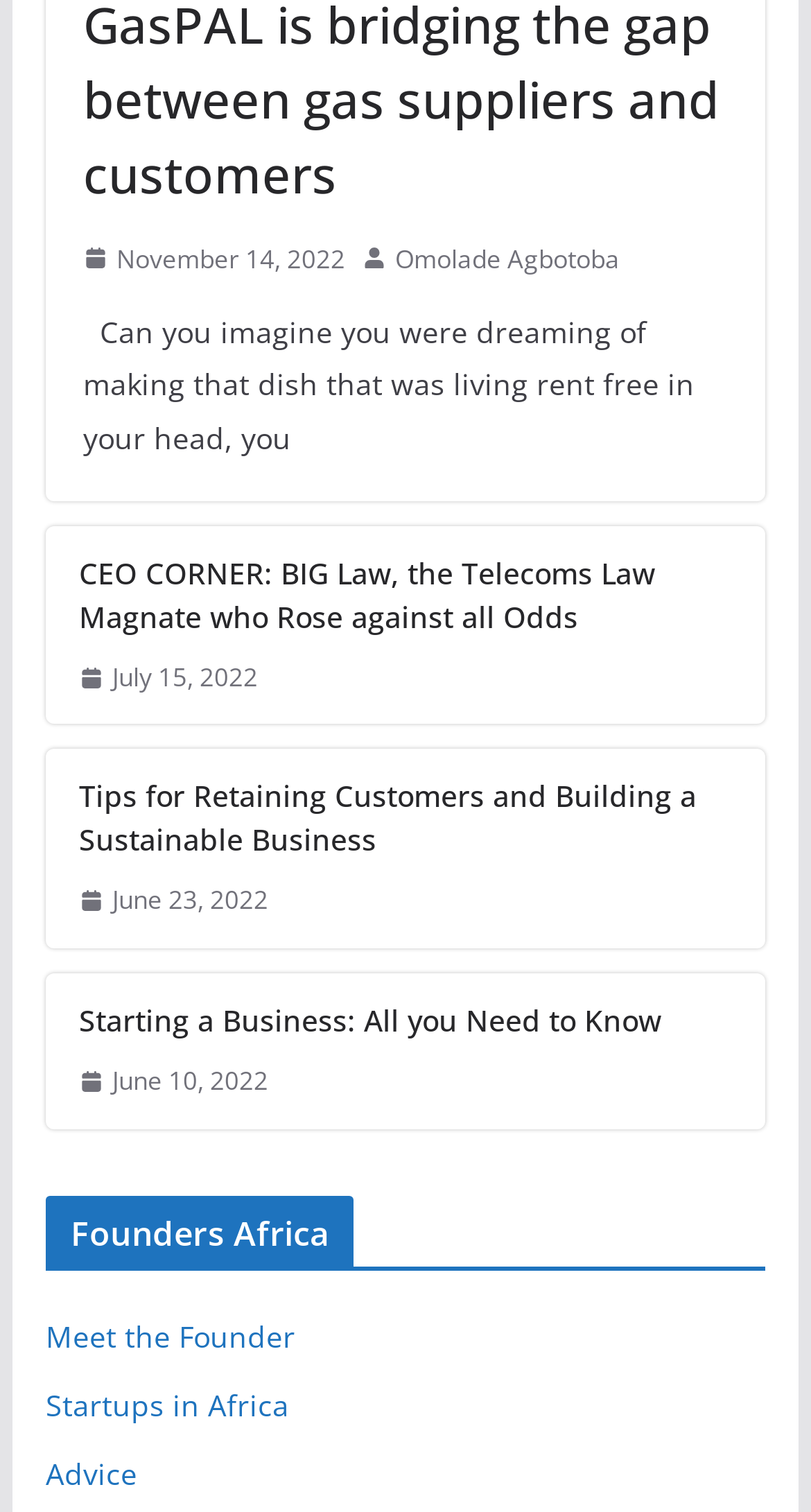Determine the bounding box coordinates of the region I should click to achieve the following instruction: "Explore Startups in Africa". Ensure the bounding box coordinates are four float numbers between 0 and 1, i.e., [left, top, right, bottom].

[0.056, 0.917, 0.356, 0.943]